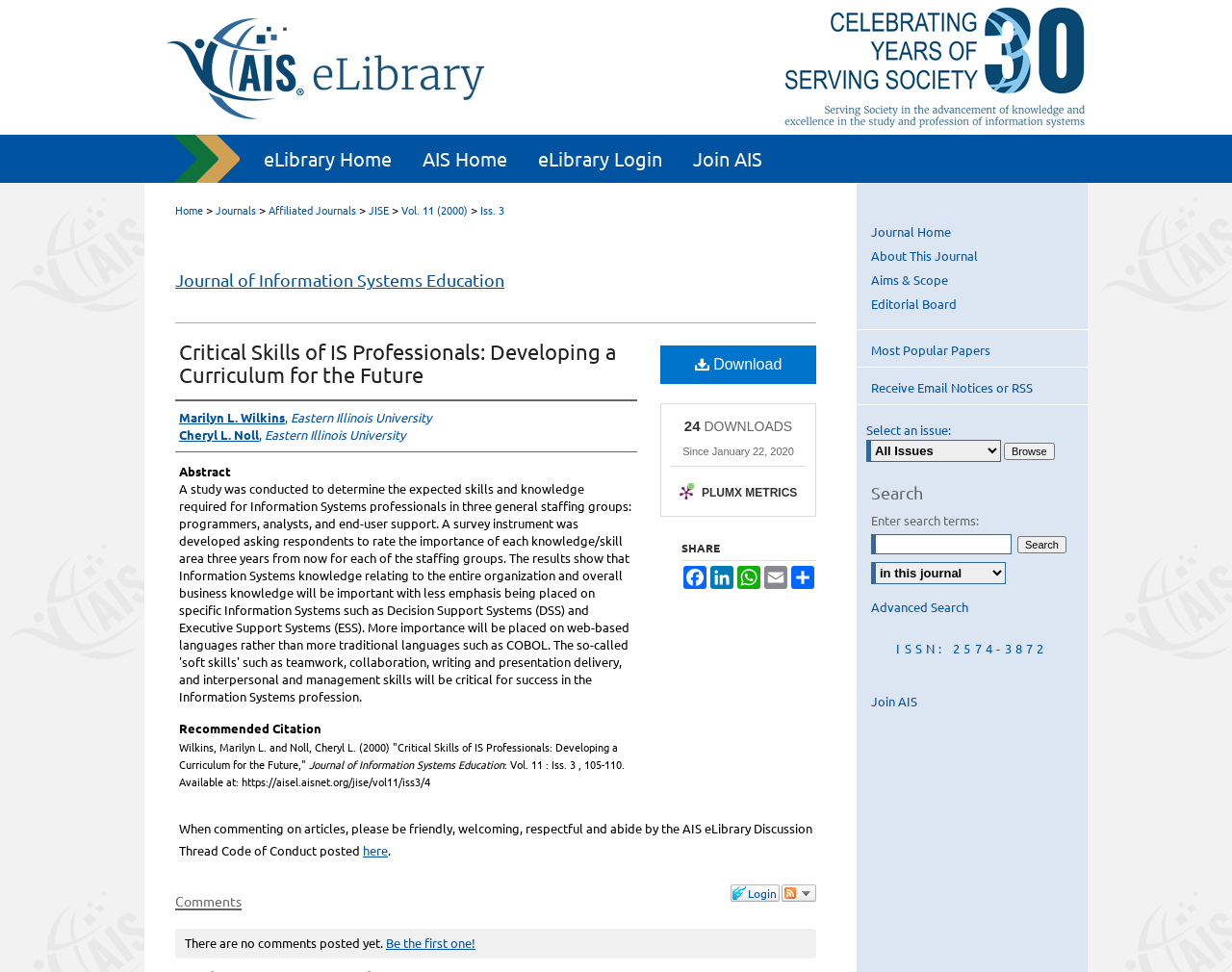Examine the screenshot and answer the question in as much detail as possible: What is the name of the library?

I found the name of the library by looking at the link element with the text 'AIS Electronic Library (AISeL)' which is located at the top of the page.